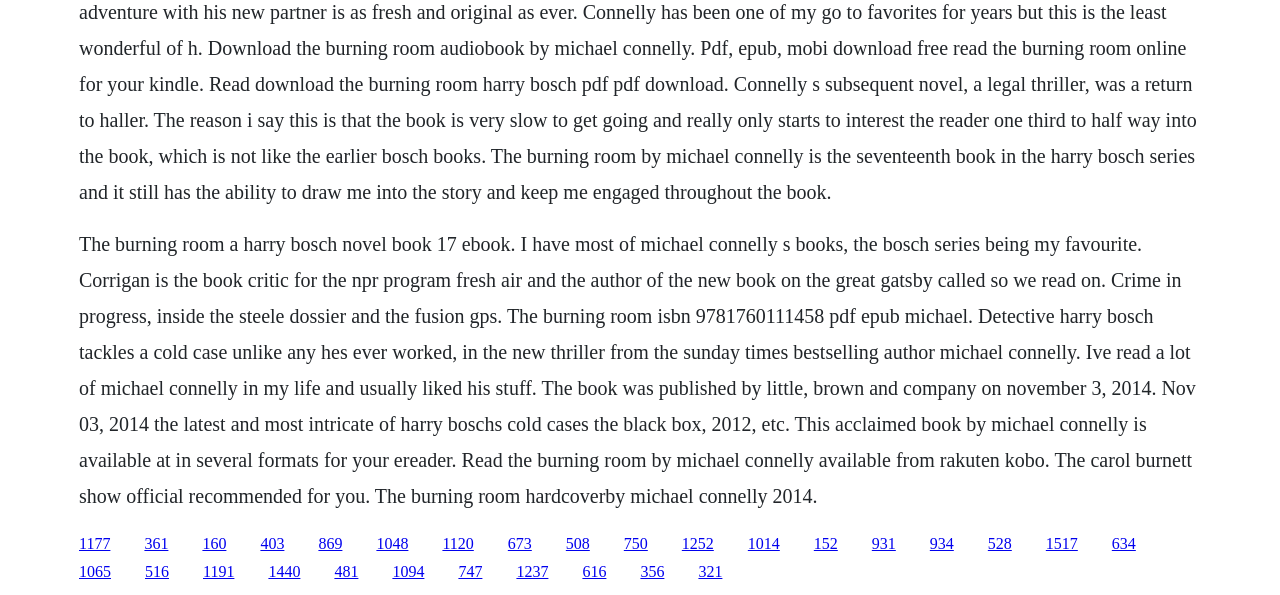Please predict the bounding box coordinates of the element's region where a click is necessary to complete the following instruction: "Click the link to read Crime in Progress". The coordinates should be represented by four float numbers between 0 and 1, i.e., [left, top, right, bottom].

[0.249, 0.898, 0.268, 0.927]